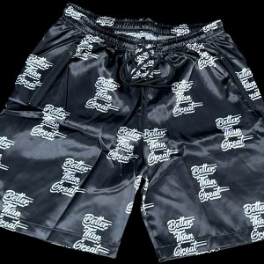What is the material of the shorts?
Respond to the question with a single word or phrase according to the image.

shiny